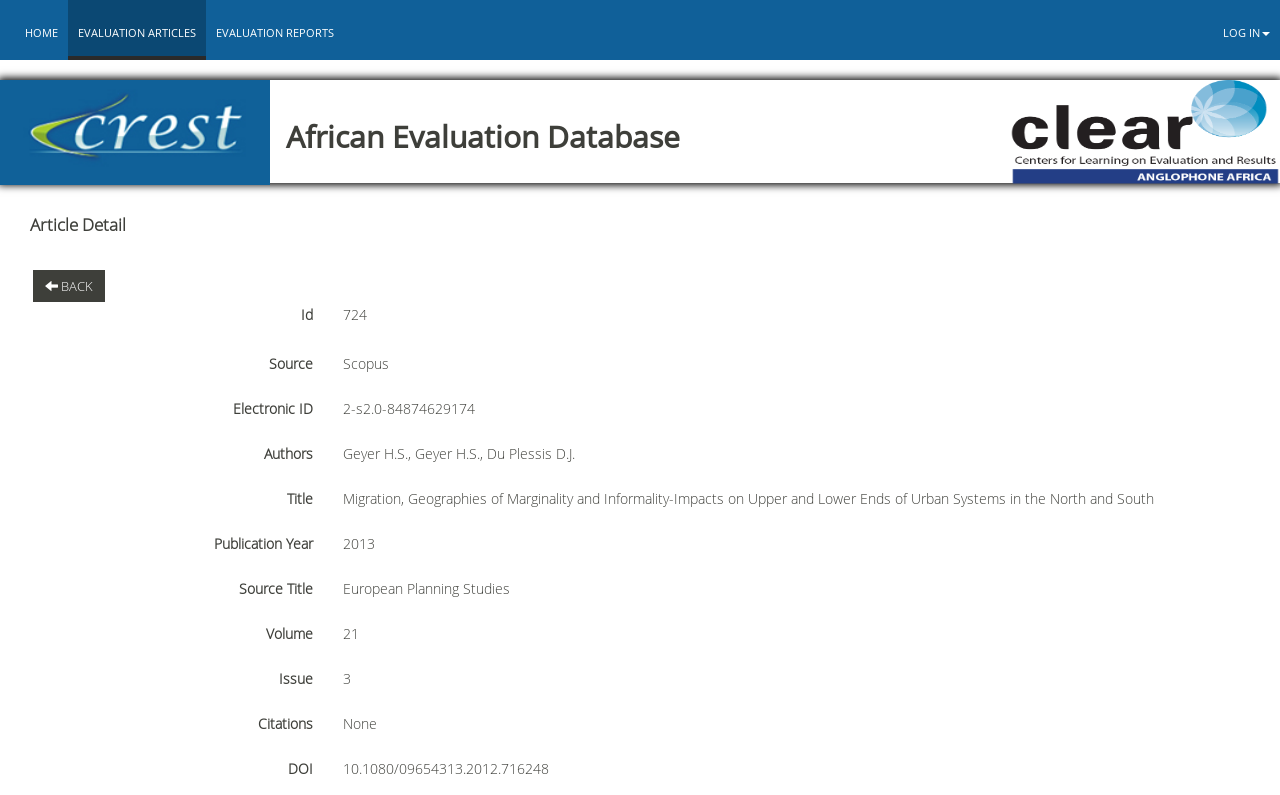What is the DOI of the article?
Respond to the question with a single word or phrase according to the image.

10.1080/09654313.2012.716248